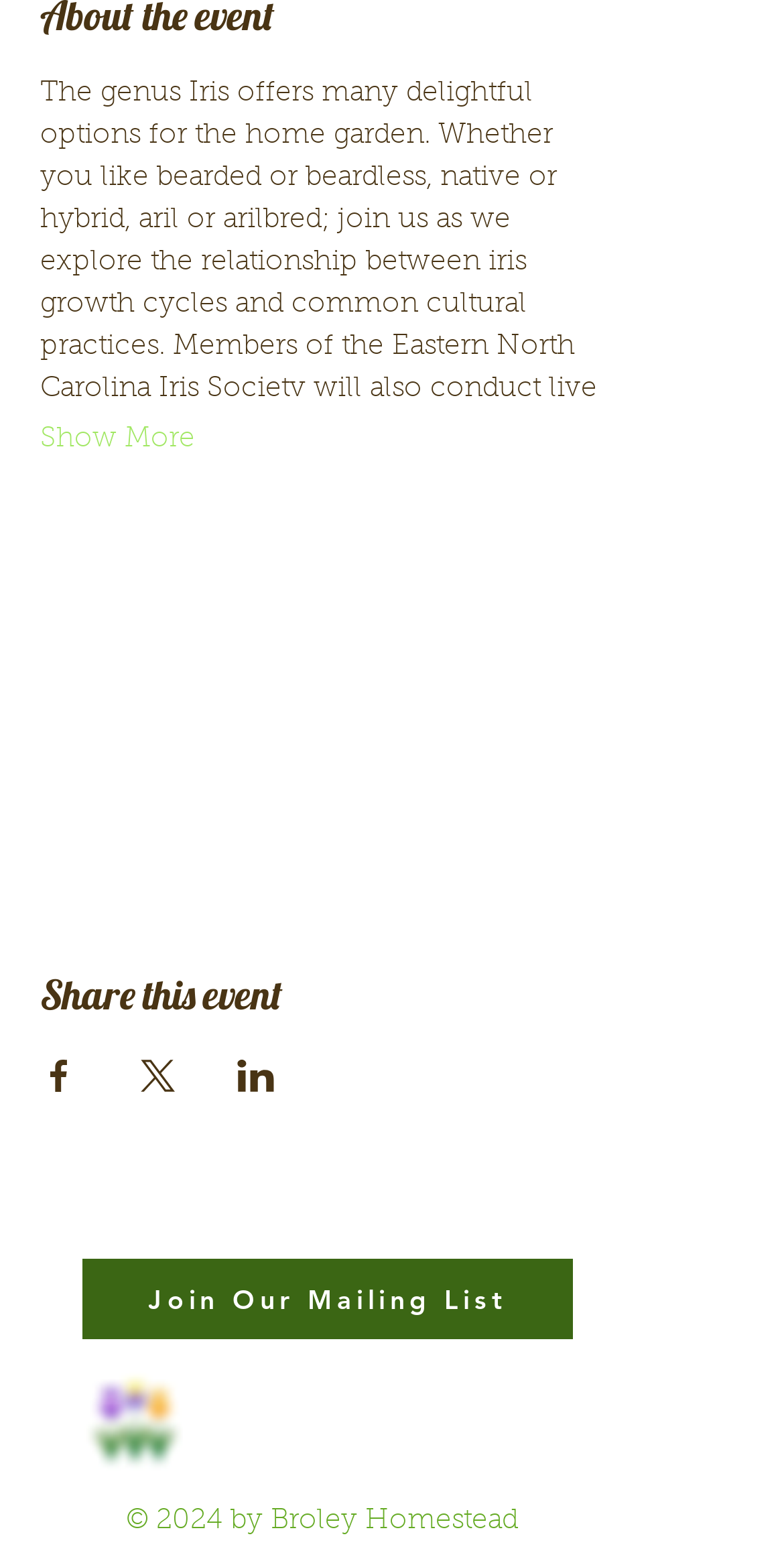Find and specify the bounding box coordinates that correspond to the clickable region for the instruction: "View the 'Event location map'".

[0.0, 0.344, 0.821, 0.577]